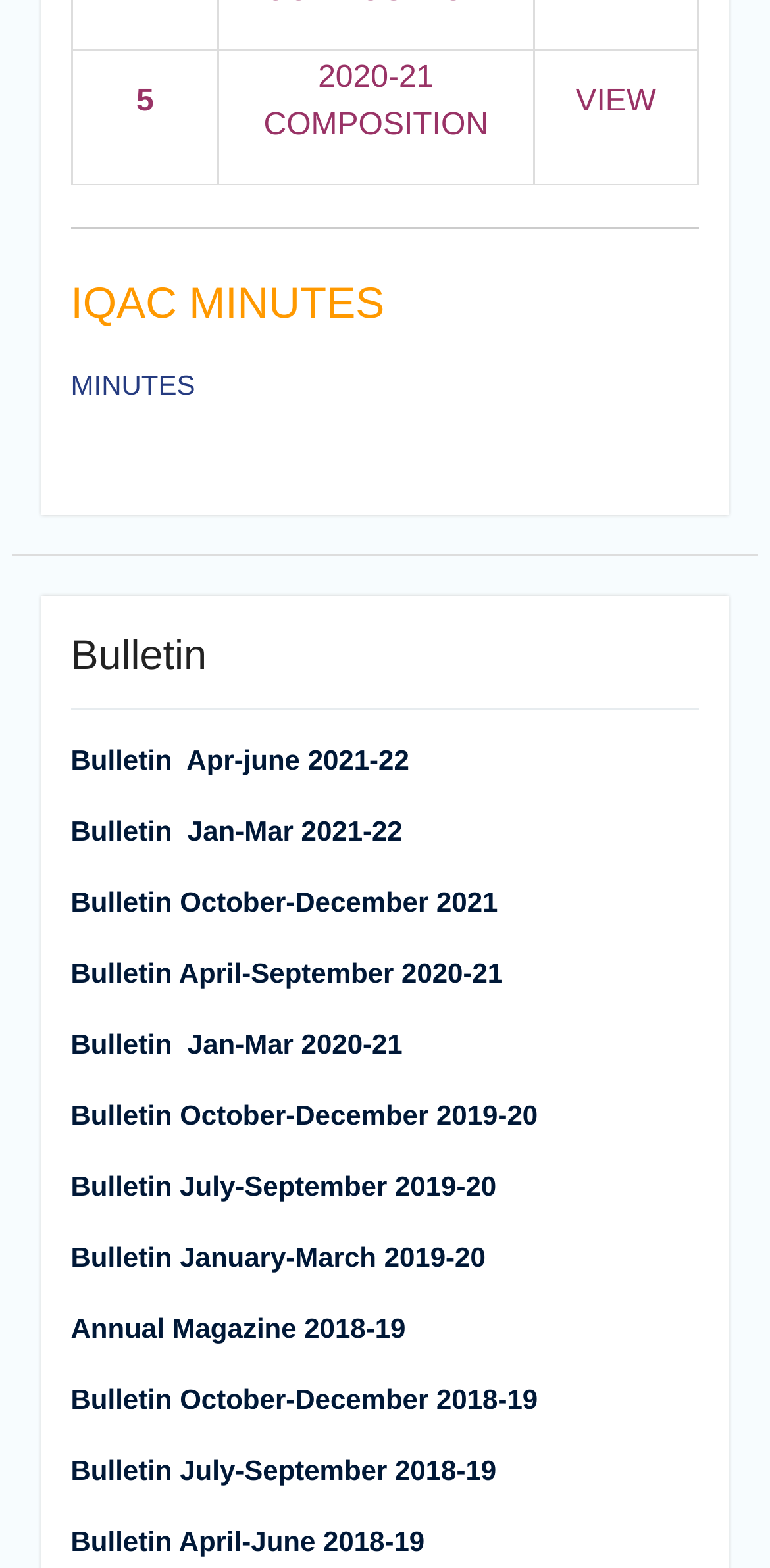Please locate the bounding box coordinates of the region I need to click to follow this instruction: "click VIEW".

[0.747, 0.054, 0.852, 0.076]